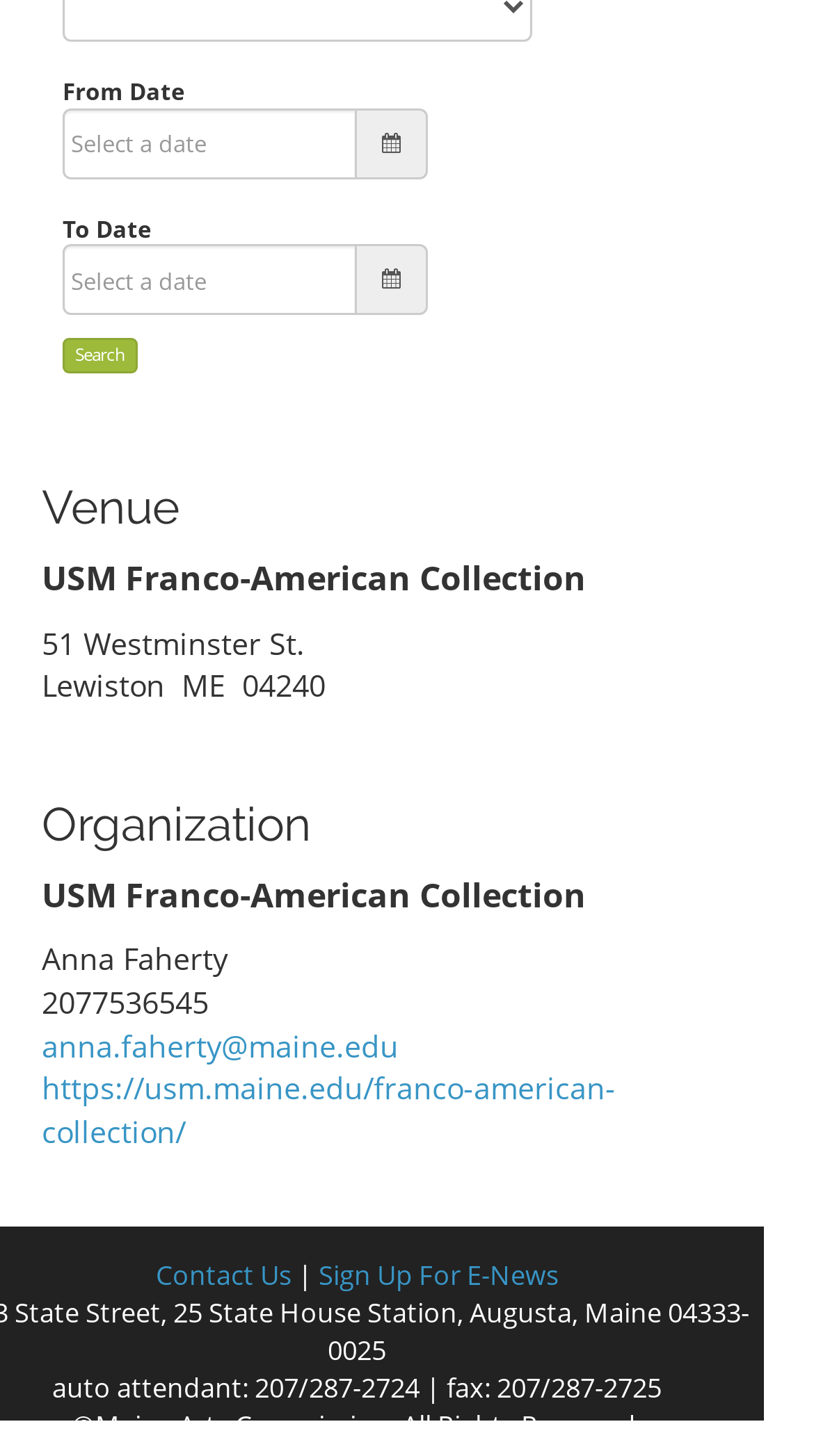Please determine the bounding box of the UI element that matches this description: Contact Us. The coordinates should be given as (top-left x, top-left y, bottom-right x, bottom-right y), with all values between 0 and 1.

[0.191, 0.864, 0.365, 0.889]